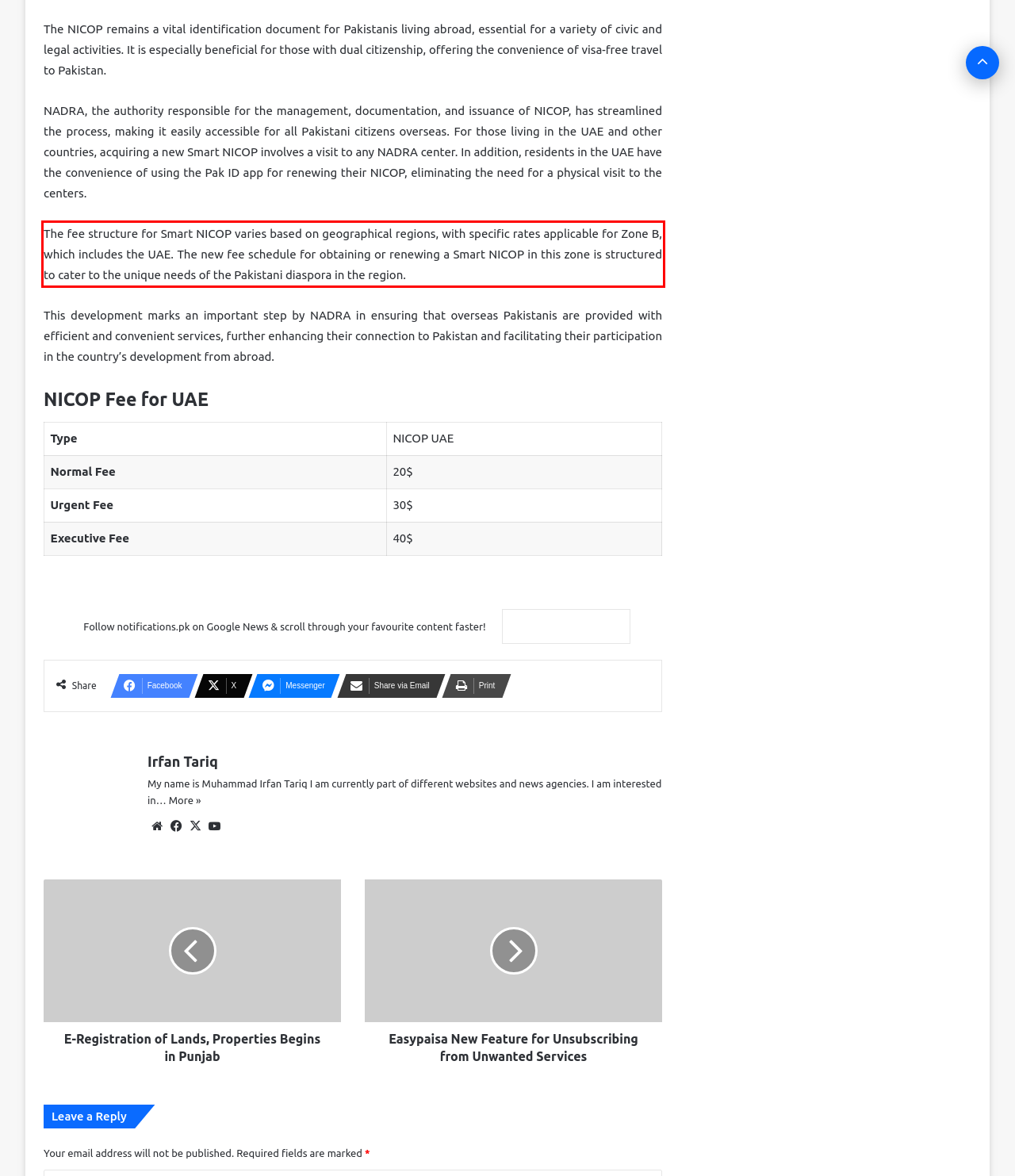Your task is to recognize and extract the text content from the UI element enclosed in the red bounding box on the webpage screenshot.

The fee structure for Smart NICOP varies based on geographical regions, with specific rates applicable for Zone B, which includes the UAE. The new fee schedule for obtaining or renewing a Smart NICOP in this zone is structured to cater to the unique needs of the Pakistani diaspora in the region.